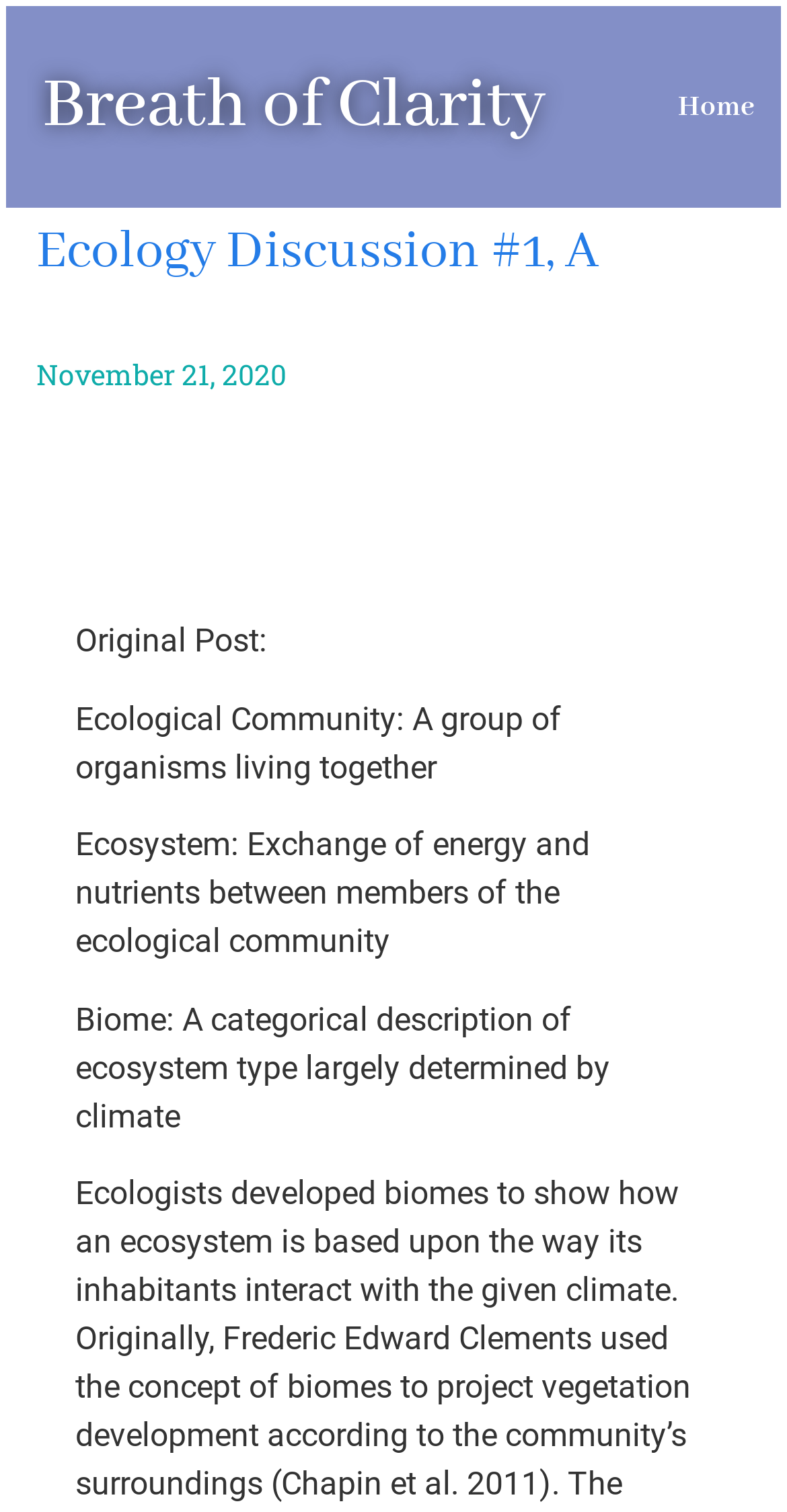What is the date of the original post?
Refer to the image and give a detailed response to the question.

I found the date of the original post by looking at the time element on the webpage, which is located below the heading 'Ecology Discussion #1, A'. The text inside this element is 'November 21, 2020', which indicates the date of the original post.